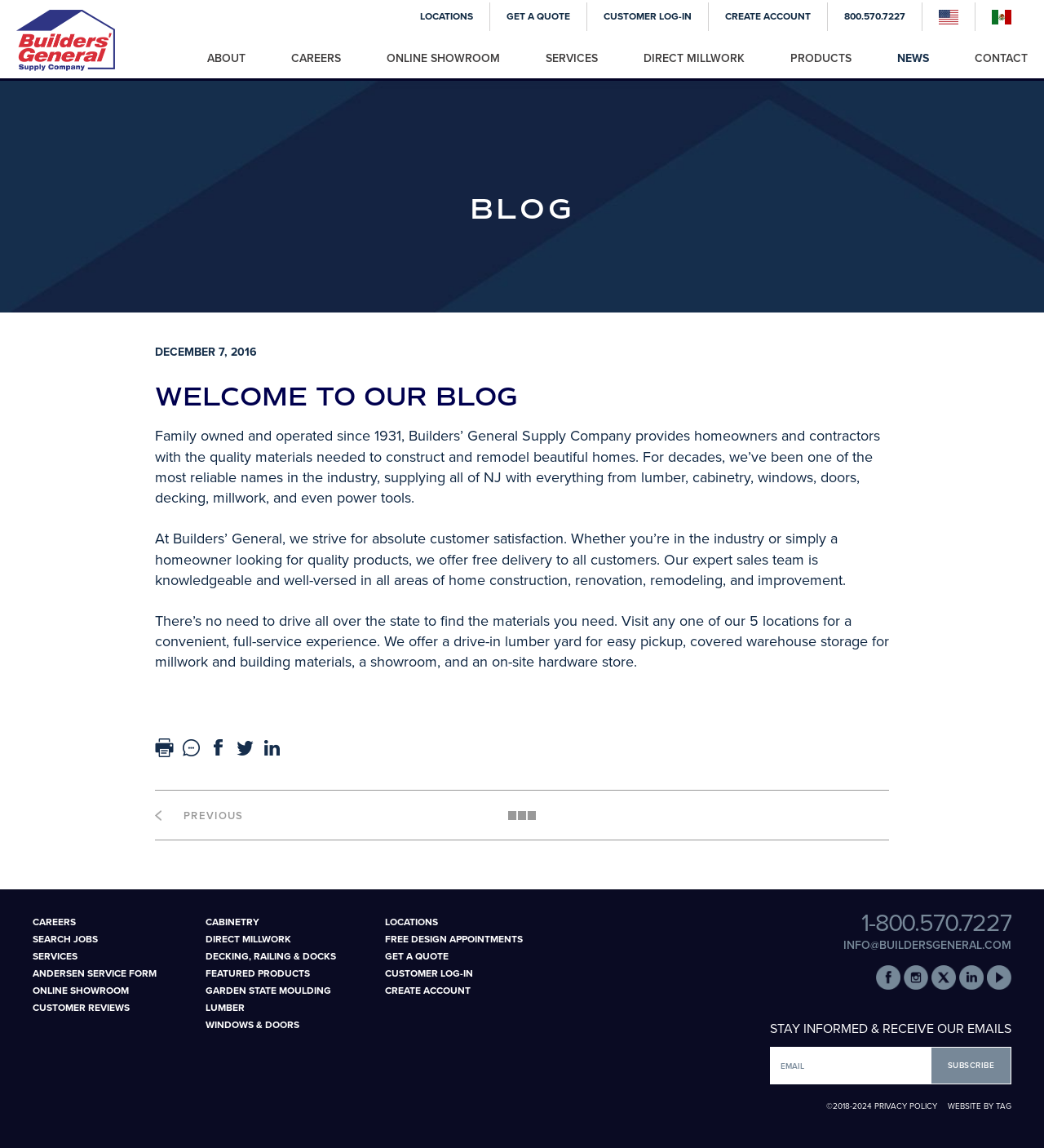Examine the screenshot and answer the question in as much detail as possible: What type of company is Builders' General?

Based on the webpage content, it is clear that Builders' General is a company that provides building materials to homeowners and contractors. The company has been in operation since 1931 and offers a range of products and services related to home construction and remodeling.